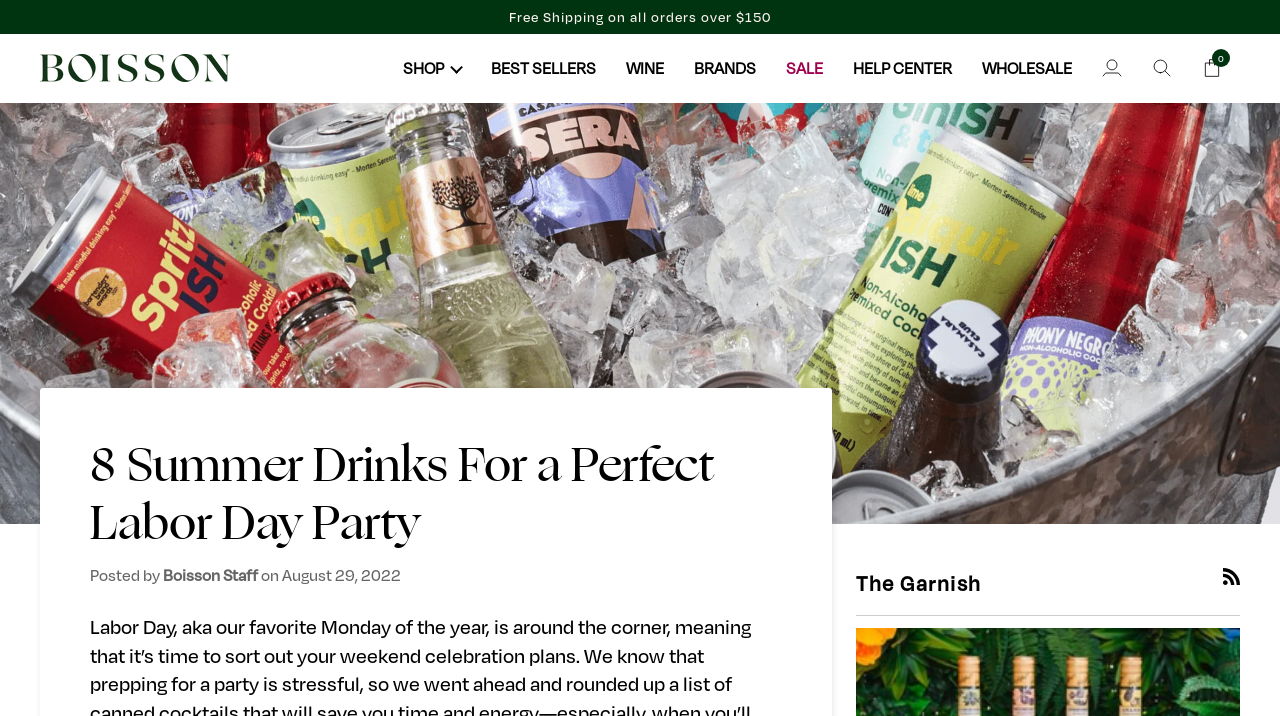Give a short answer to this question using one word or a phrase:
How many items are in the cart?

0